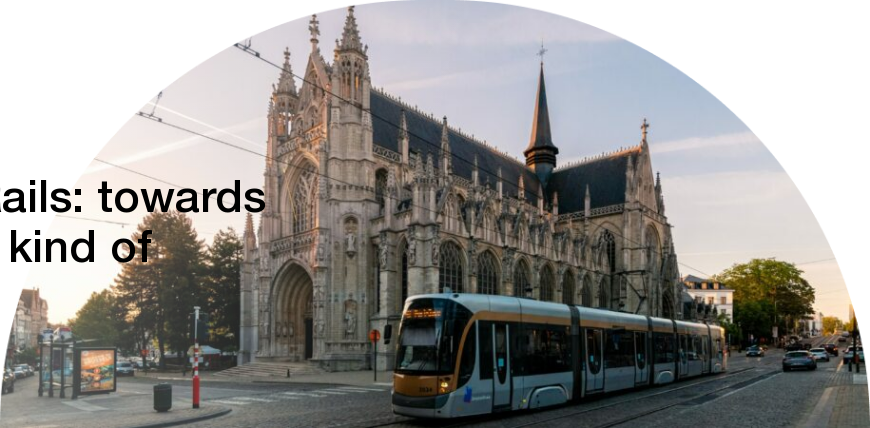Describe all significant details and elements found in the image.

The image features a scenic view of a tram passing by a historic church, set in a vibrant urban environment. The foreground showcases the tram, which is an integral part of the city's public transport system, reflecting the theme of the exhibition "Rabbits&Rails: towards a different kind of mobility." This exhibition aims to explore public transport as a shared public space, drawing connections between historical narratives and modern experiences. The architectural beauty of the church, with its intricate design and tall spires, adds a striking contrast to the modern tram, symbolizing the blend of tradition and contemporary mobility solutions. Overall, the image encapsulates the essence of the exhibition, highlighting the importance of transit in urban life and the ongoing dialogue about mobility in Europe.